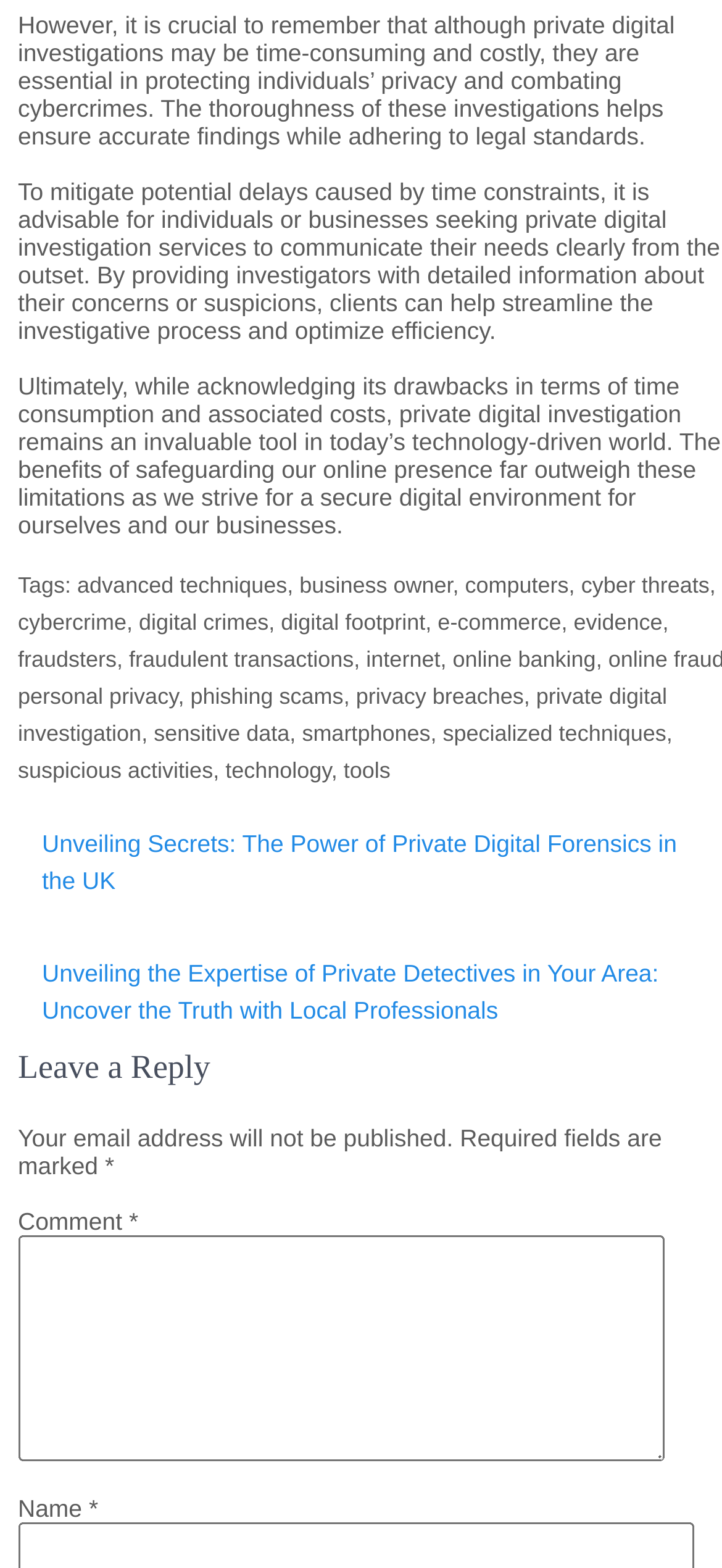What is the main topic of the article?
Look at the screenshot and provide an in-depth answer.

The main topic of the article can be determined by reading the static text elements at the top of the webpage. The first static text element mentions 'private digital investigations' and their importance in protecting individuals' privacy and combating cybercrimes. This suggests that the article is primarily about private digital investigation.